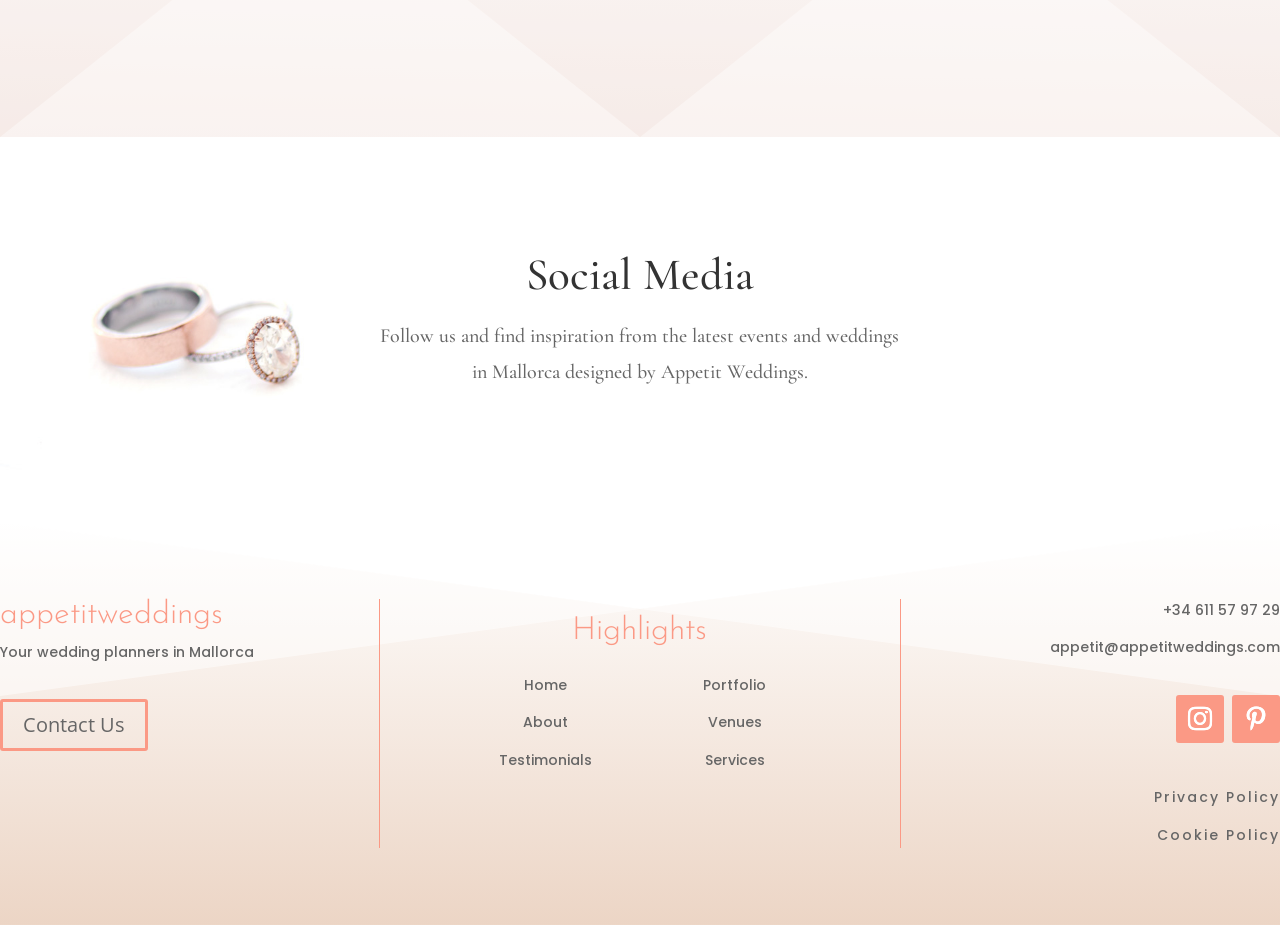Can you find the bounding box coordinates of the area I should click to execute the following instruction: "Contact us"?

[0.0, 0.756, 0.116, 0.812]